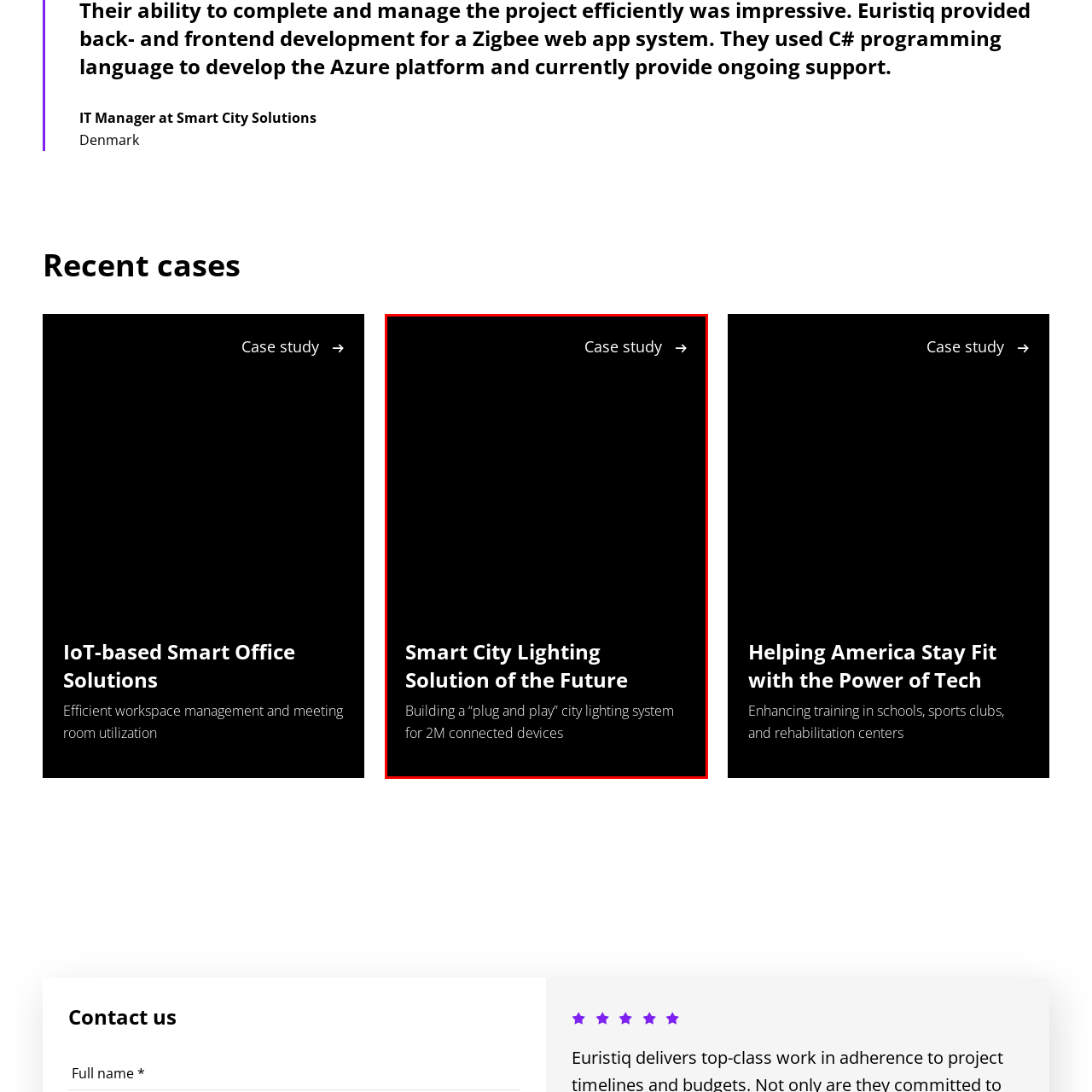Examine the picture highlighted with a red border, What is the estimated number of connected devices? Please respond with a single word or phrase.

2 million